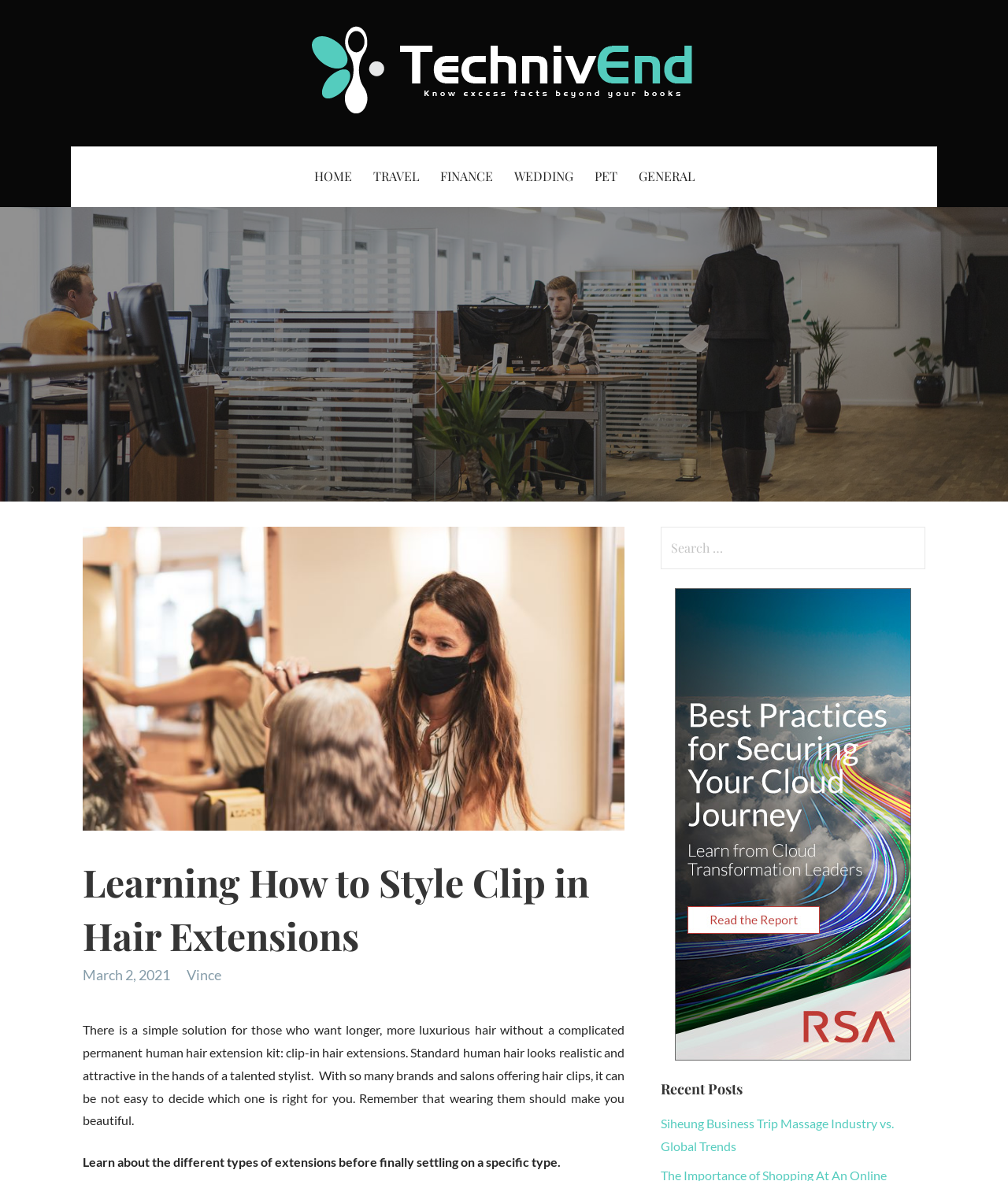Answer the question below with a single word or a brief phrase: 
What is the date of the article?

March 2, 2021